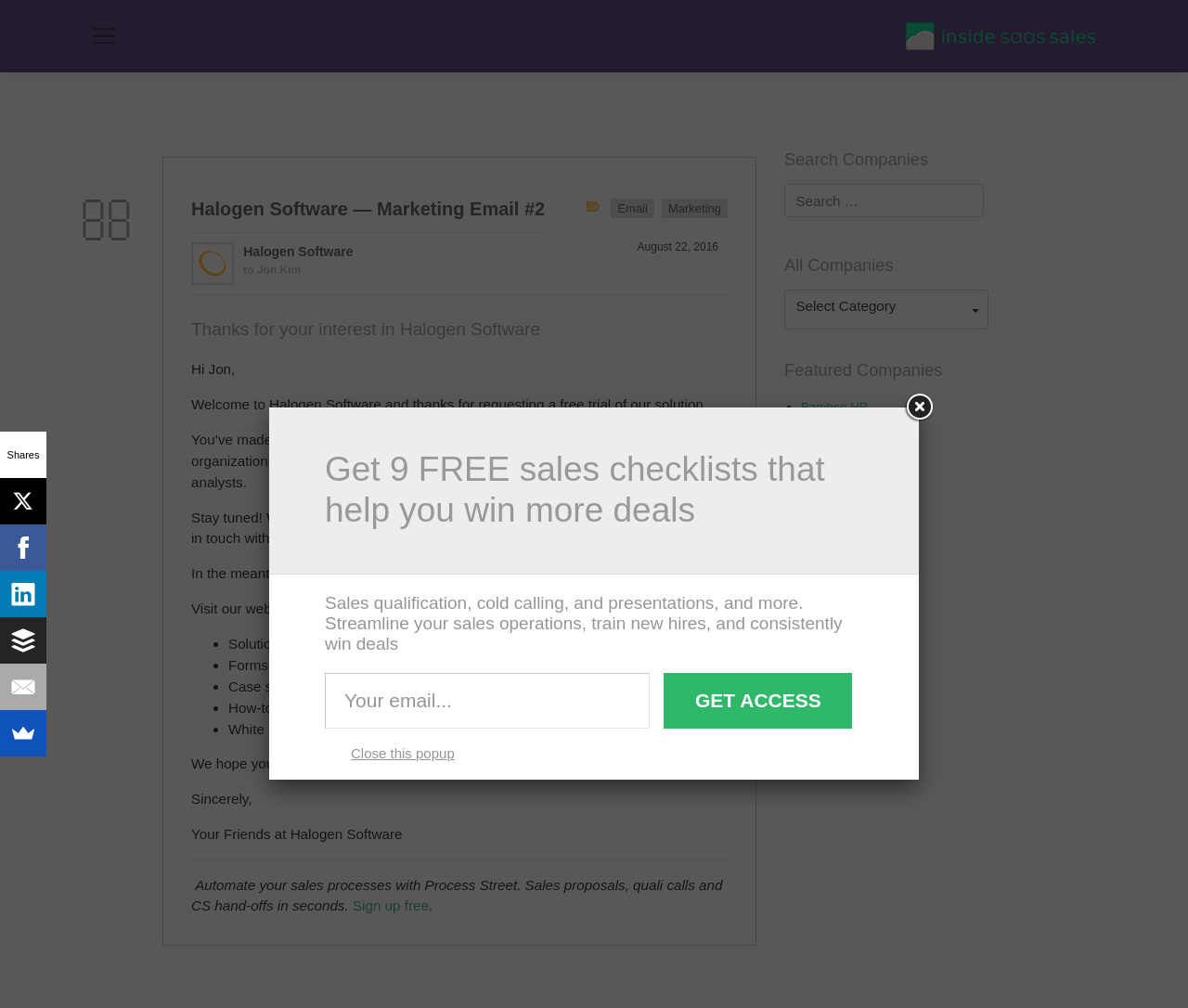Answer the question using only one word or a concise phrase: What is the purpose of the 'Get 9 FREE sales checklists' section?

To promote sales checklists